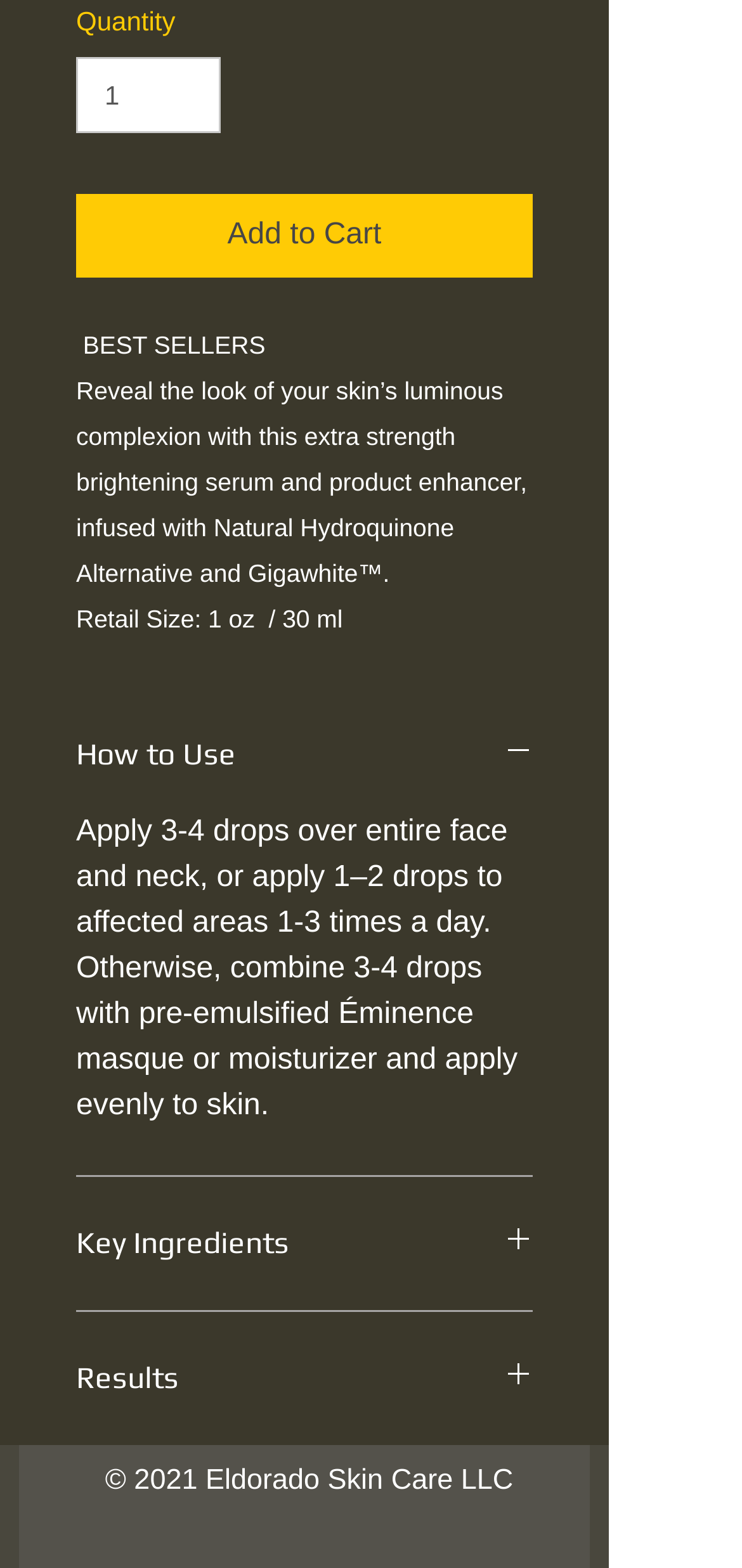Determine the bounding box coordinates of the UI element that matches the following description: "Key Ingredients". The coordinates should be four float numbers between 0 and 1 in the format [left, top, right, bottom].

[0.103, 0.779, 0.718, 0.806]